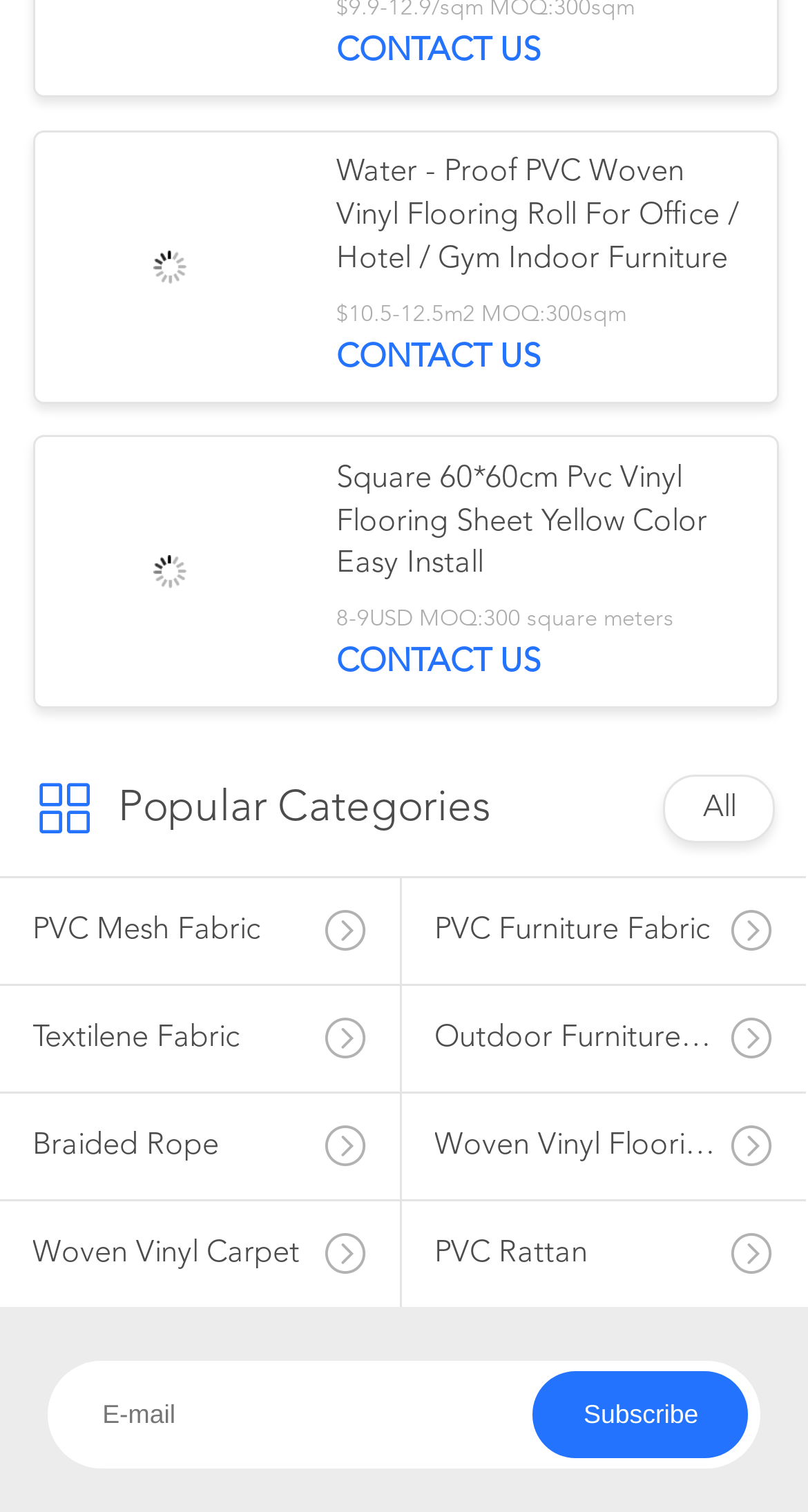Using details from the image, please answer the following question comprehensively:
What is the function of the button next to the E-mail textbox?

The function of the button next to the E-mail textbox is to subscribe to something, as indicated by the text 'Subscribe' on the button.